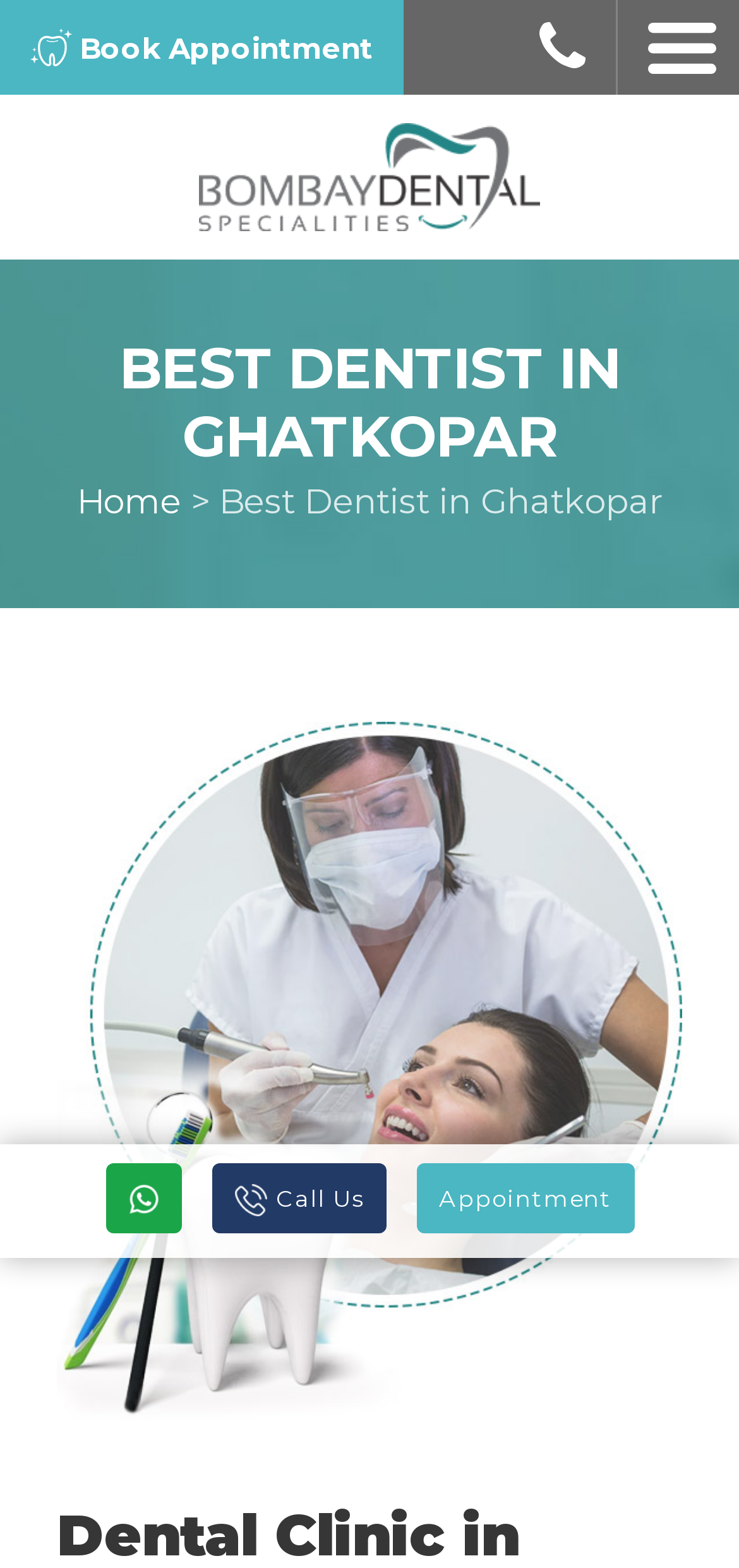What can I do on this webpage?
Give a one-word or short-phrase answer derived from the screenshot.

Book Appointment